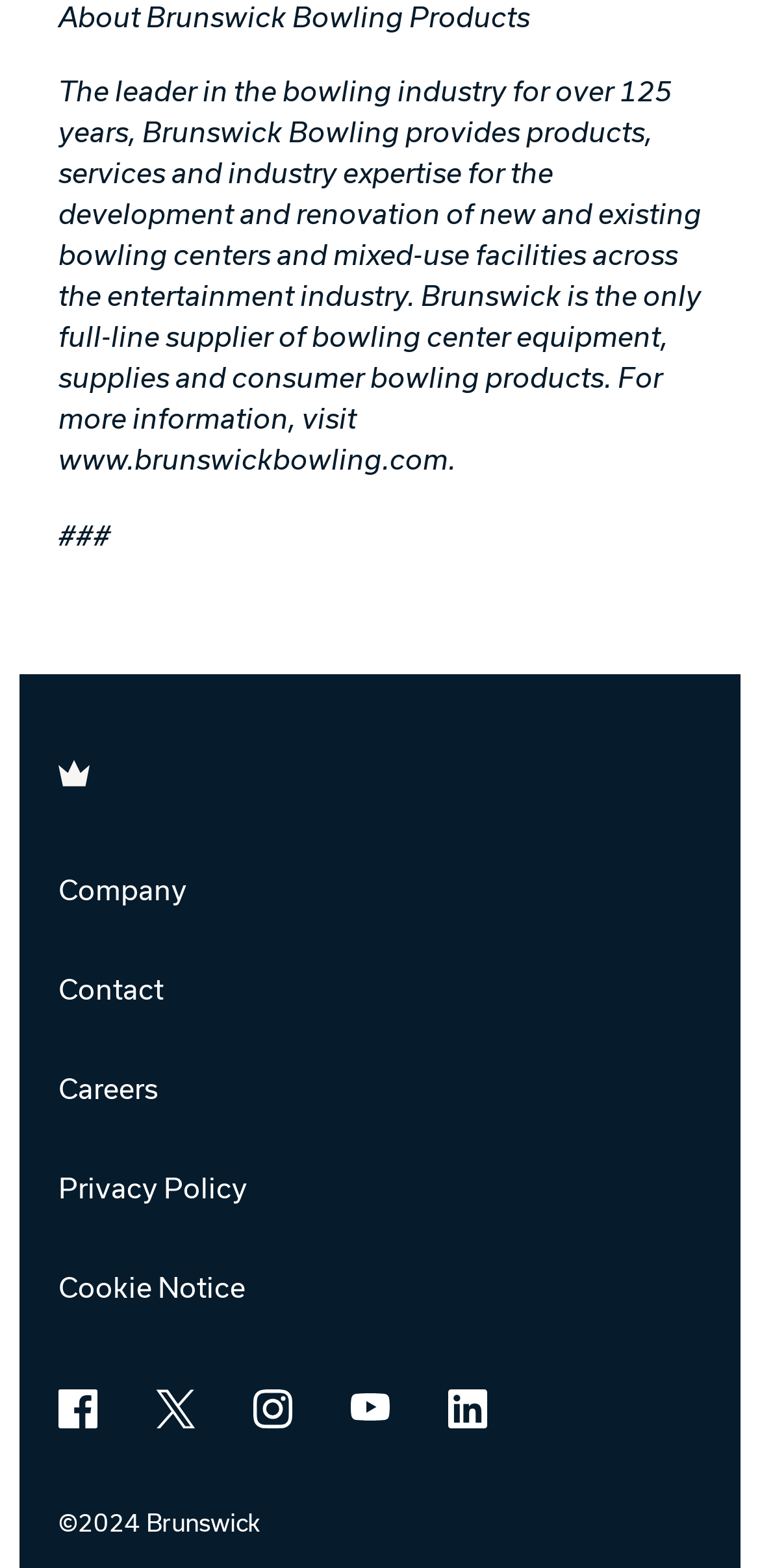Provide a one-word or short-phrase response to the question:
How many social media links are there?

4